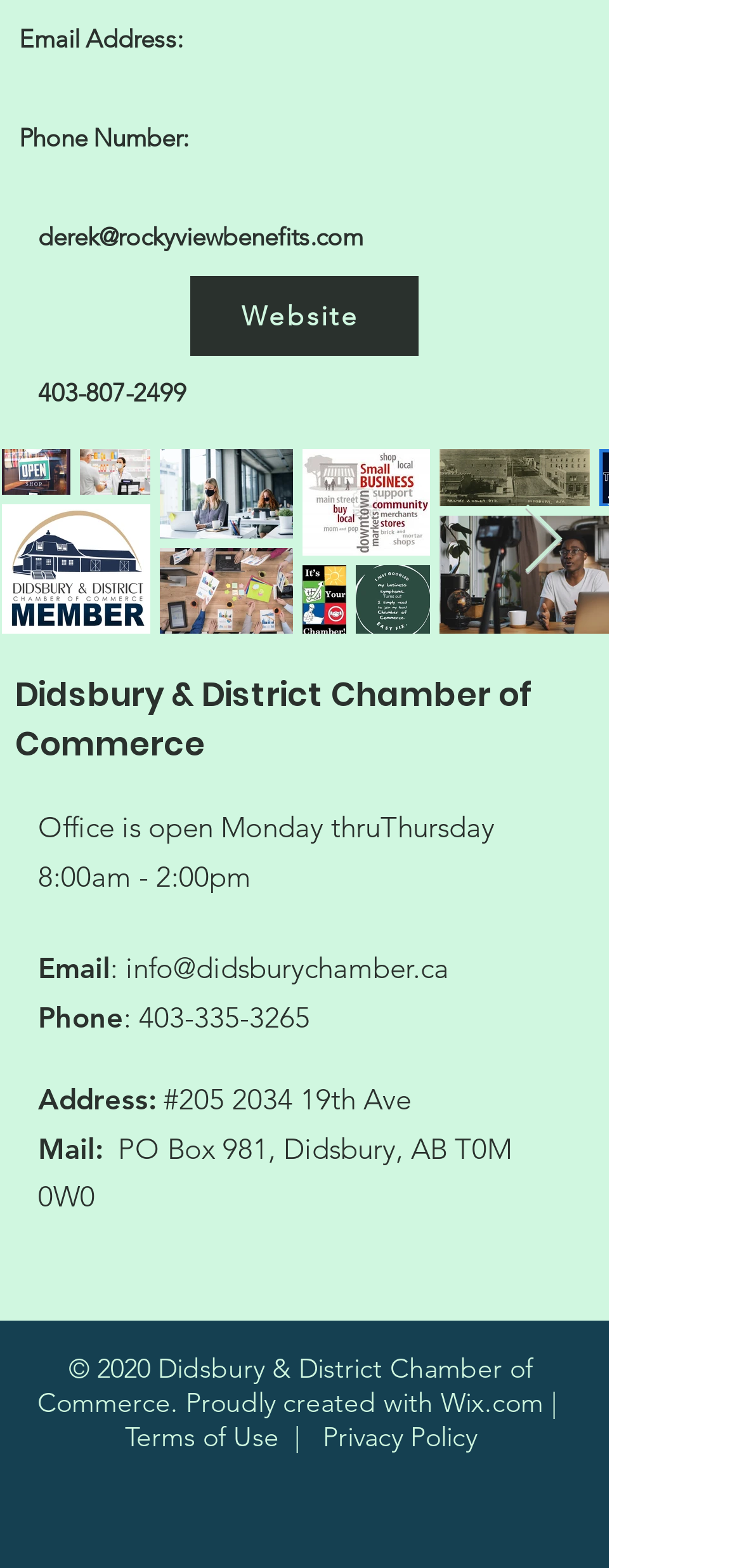What are the office hours of the Didsbury & District Chamber of Commerce?
Use the image to give a comprehensive and detailed response to the question.

The office hours of the Didsbury & District Chamber of Commerce can be found in the StaticText element with the text 'Office is open Monday thruThursday 8:00am - 2:00pm' which is located in the middle of the webpage.